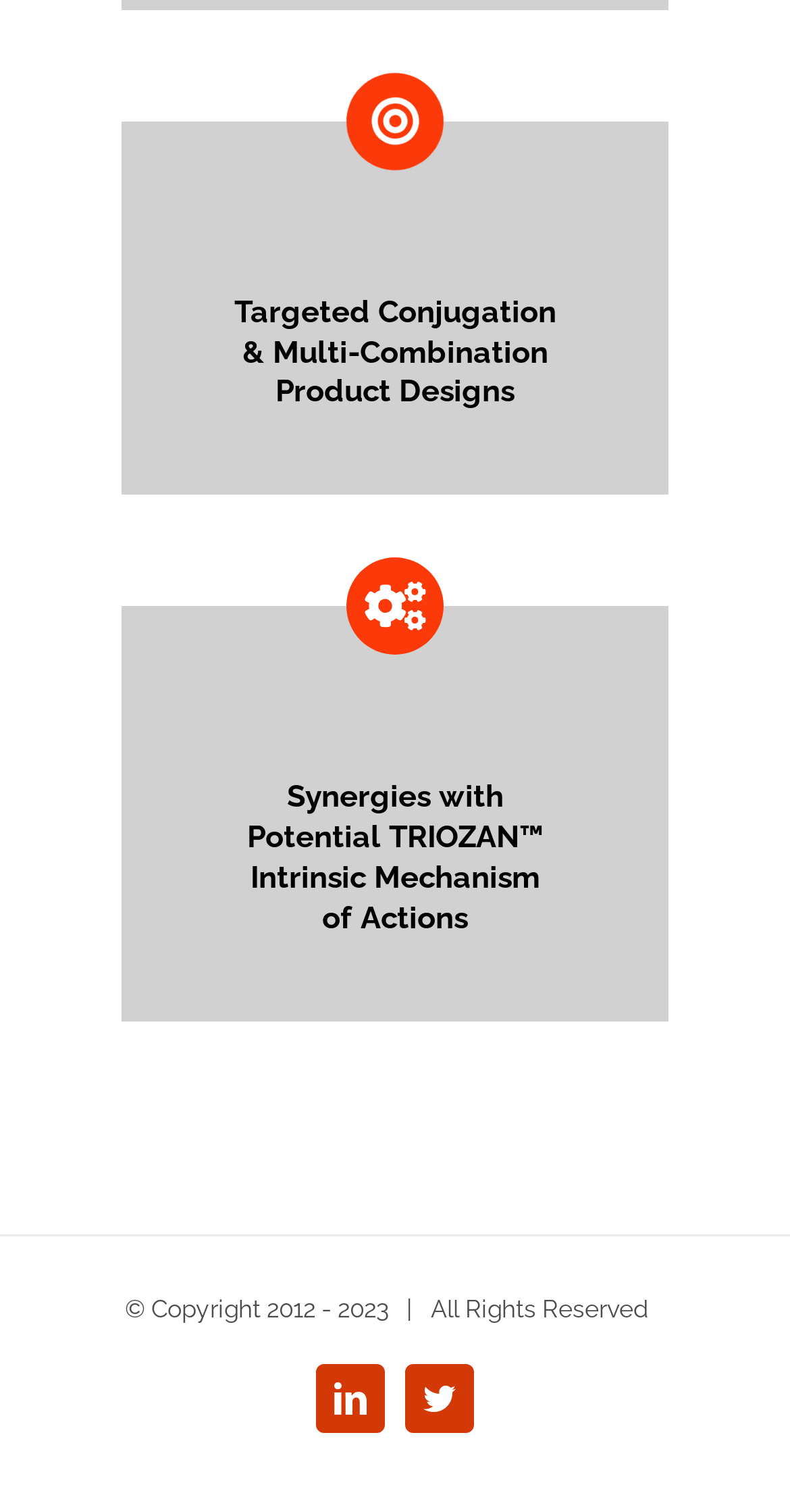What year does the copyright range end?
Could you answer the question in a detailed manner, providing as much information as possible?

The copyright information on the webpage states '© Copyright 2012 - 2023', so the year the copyright range ends is 2023.